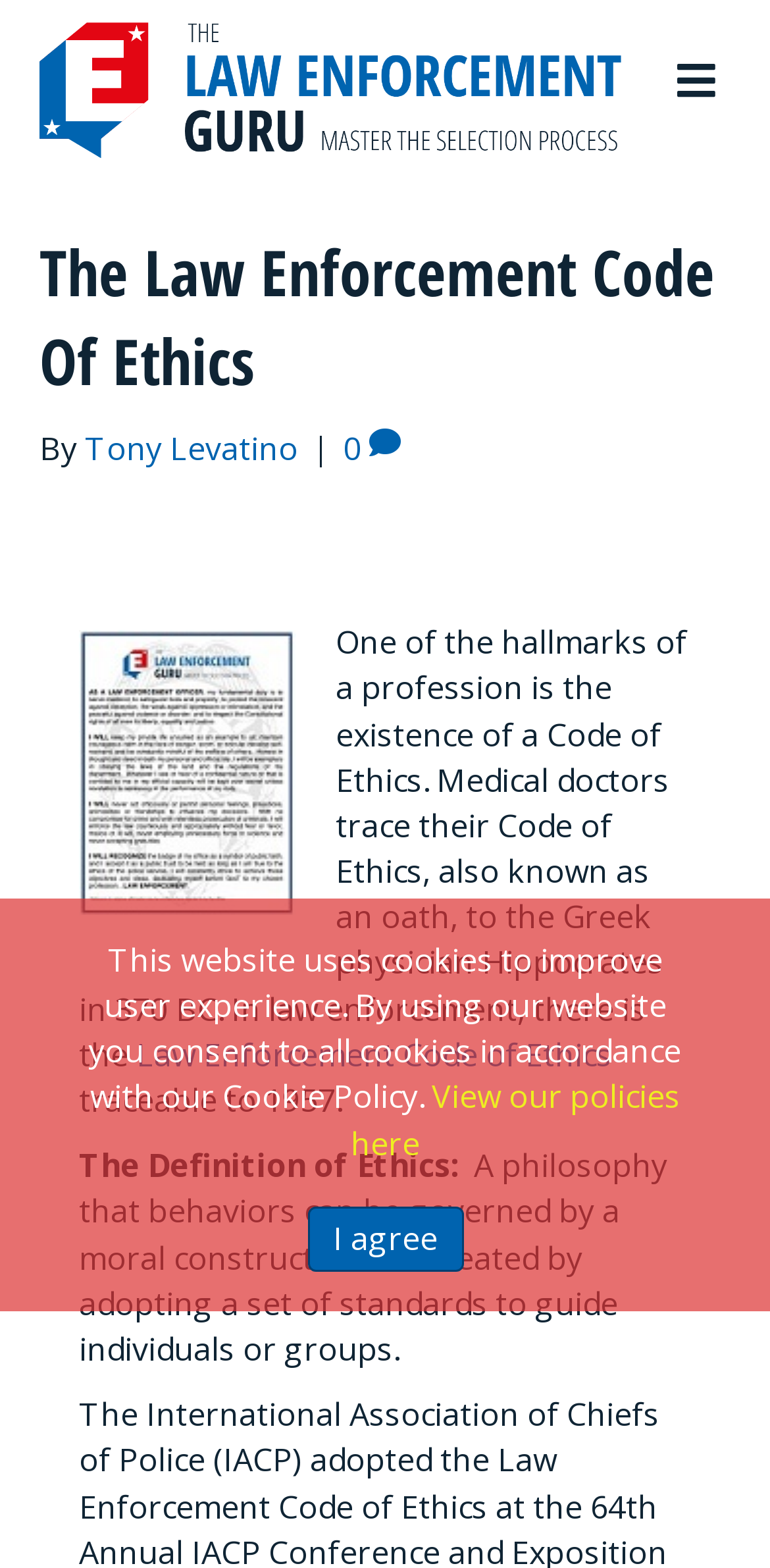Who is the author of this article?
Please give a detailed and elaborate explanation in response to the question.

The author of this article is mentioned in the header section of the webpage, where it says 'By Tony Levatino'.